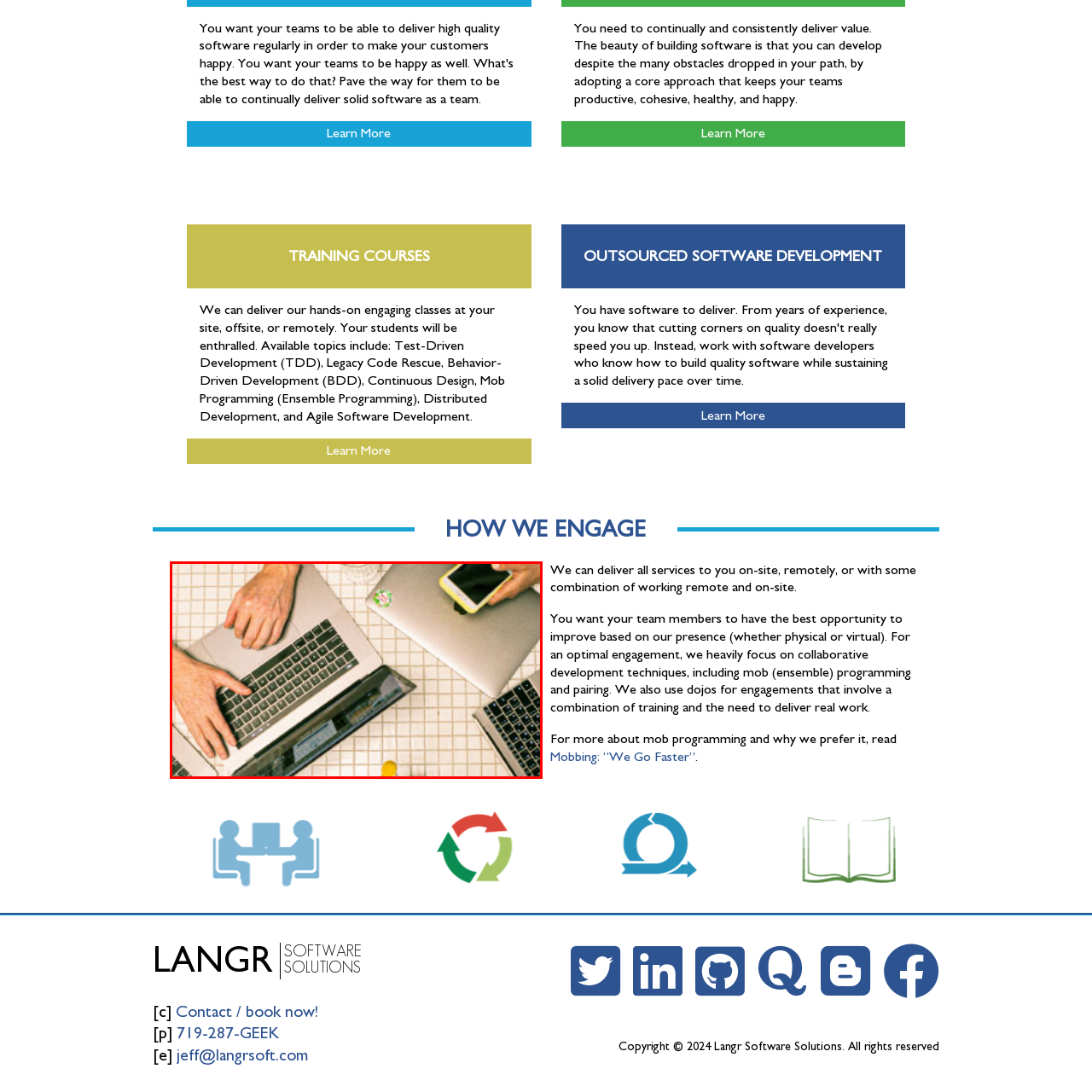Focus on the highlighted area in red, What is in the background? Answer using a single word or phrase.

A glass